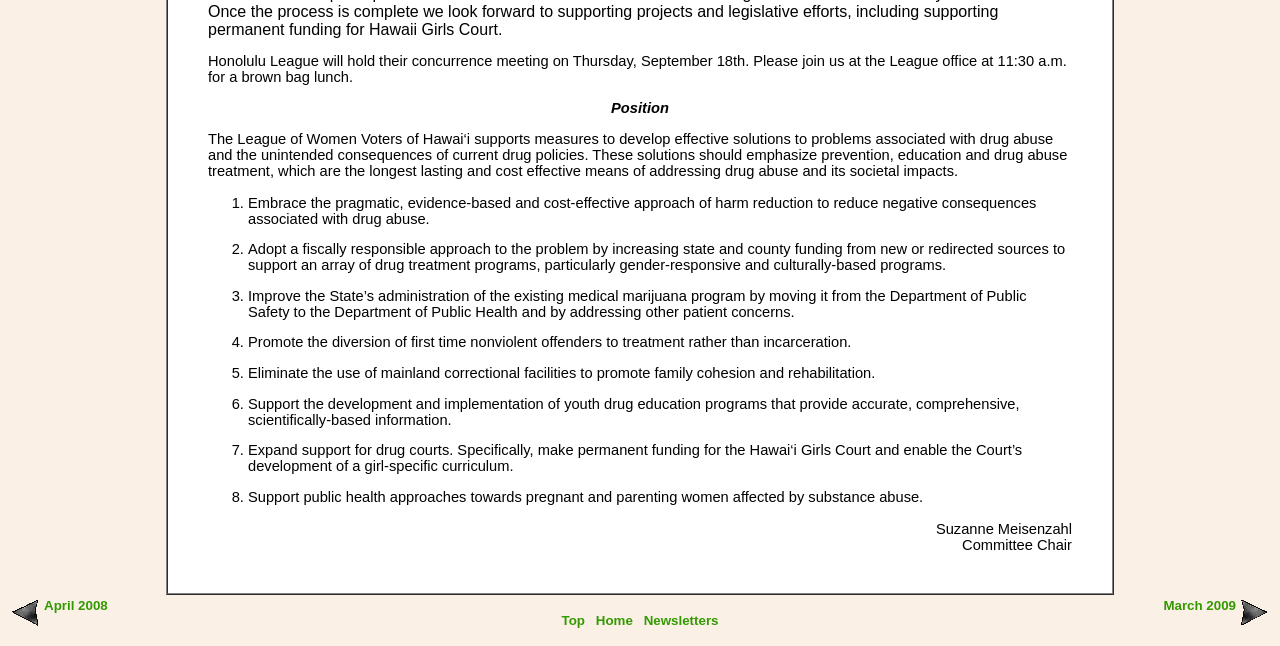Predict the bounding box of the UI element that fits this description: "Home".

[0.465, 0.949, 0.494, 0.972]